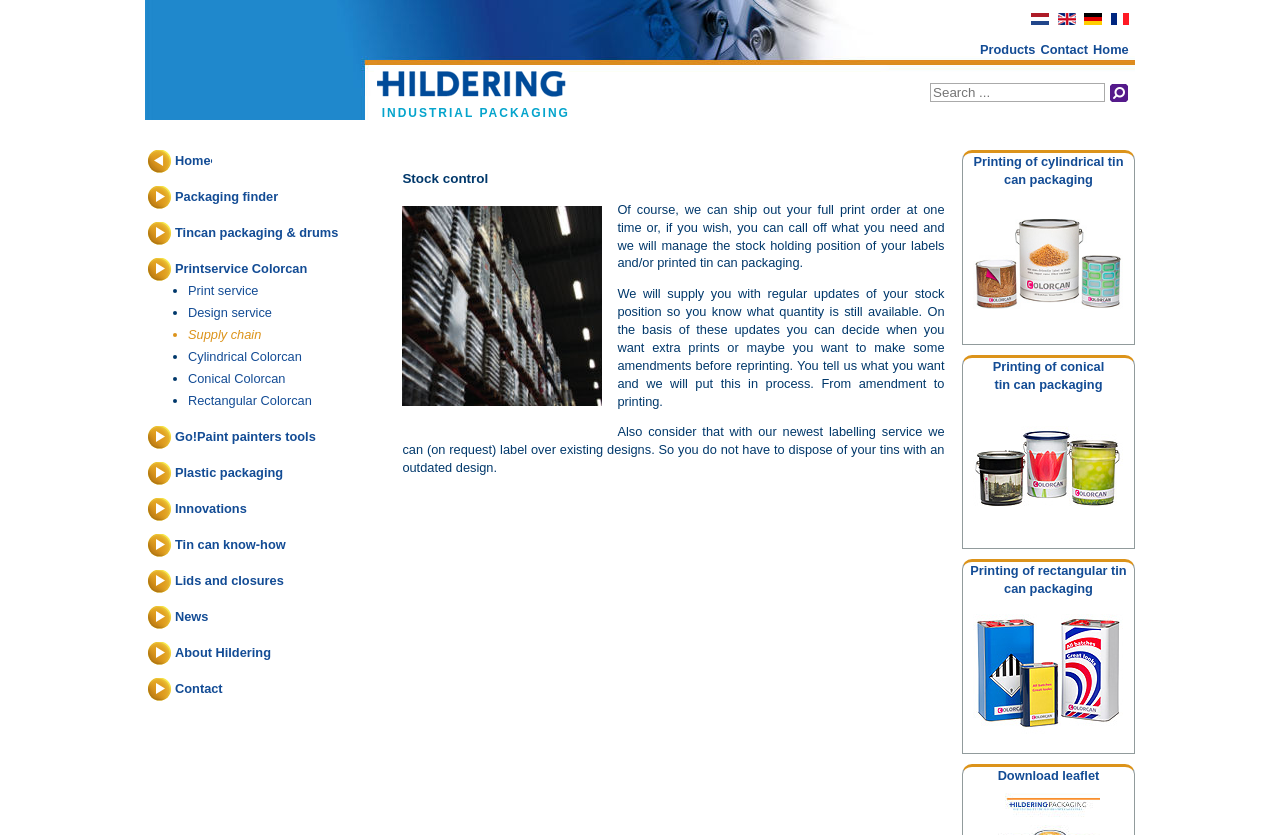Describe the webpage meticulously, covering all significant aspects.

The webpage is about Hildering Packaging BV, a company that specializes in industrial packaging. At the top of the page, there is a heading "INDUSTRIAL PACKAGING" and a set of language selection links, including Nederlands, English, Deutsch, and Français, each accompanied by a small flag icon. 

Below the language selection, there are several navigation links, including "Products", "Contact", and "Home". A search bar is also present, with a search button on the right side.

On the left side of the page, there is a menu with various links, including "Home", "Packaging finder", "Tincan packaging & drums", and several other options related to packaging and printing services.

The main content of the page is divided into several sections. The first section has a heading "Stock control" and features an image of a Colorcan Printservice Voorraad Beheer, along with some descriptive text about the company's stock control services.

Below this section, there are three headings related to printing services: "Printing of cylindrical tin can packaging", "Printing of conical tin can packaging", and "Printing of rectangular tin can packaging". Each of these sections features a link to the respective service, as well as an image illustrating the type of packaging.

Finally, there is a section with a heading "Download leaflet" and a link to download a leaflet about the company's services.